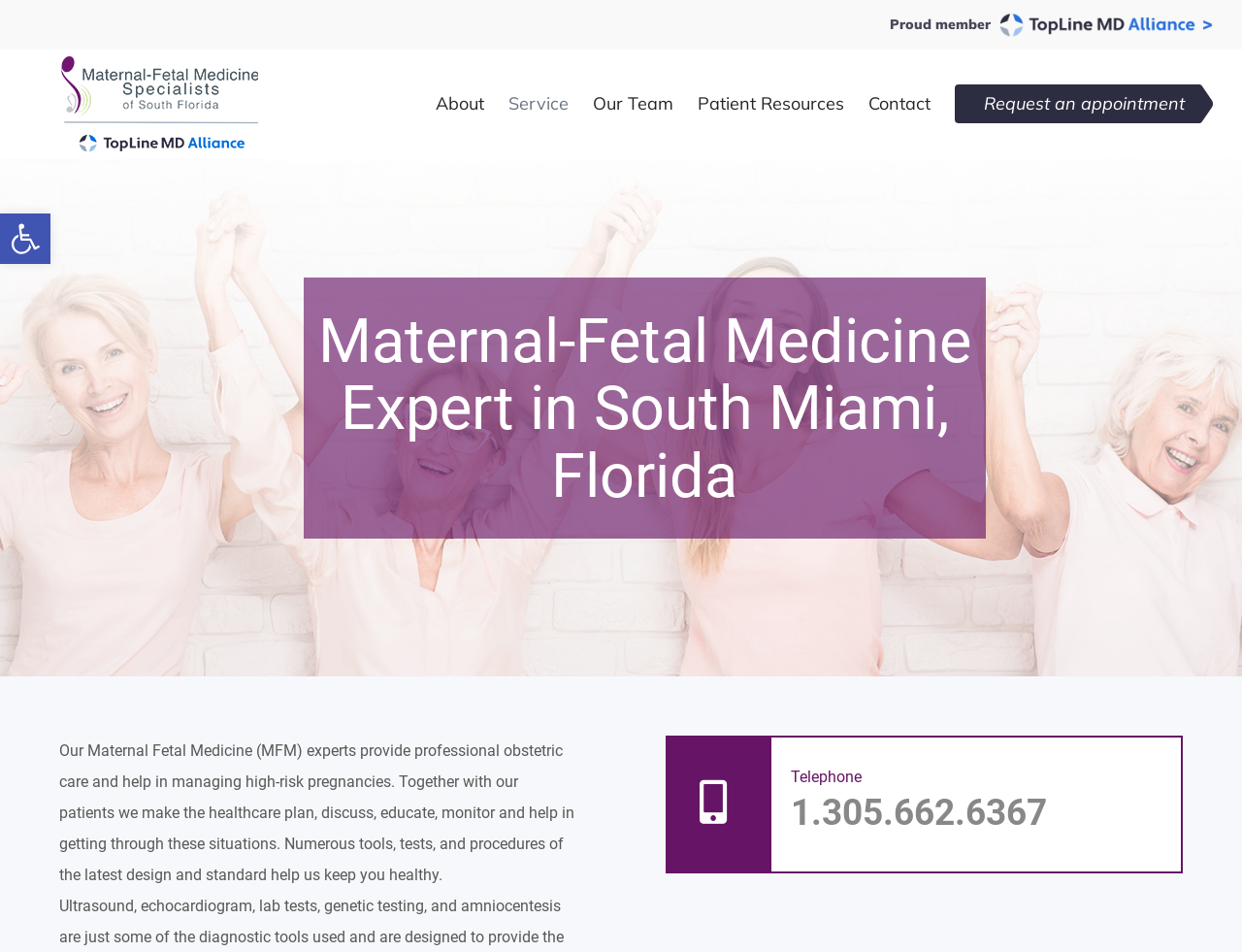Locate the bounding box coordinates of the element that should be clicked to fulfill the instruction: "Visit the homepage".

[0.805, 0.016, 0.977, 0.035]